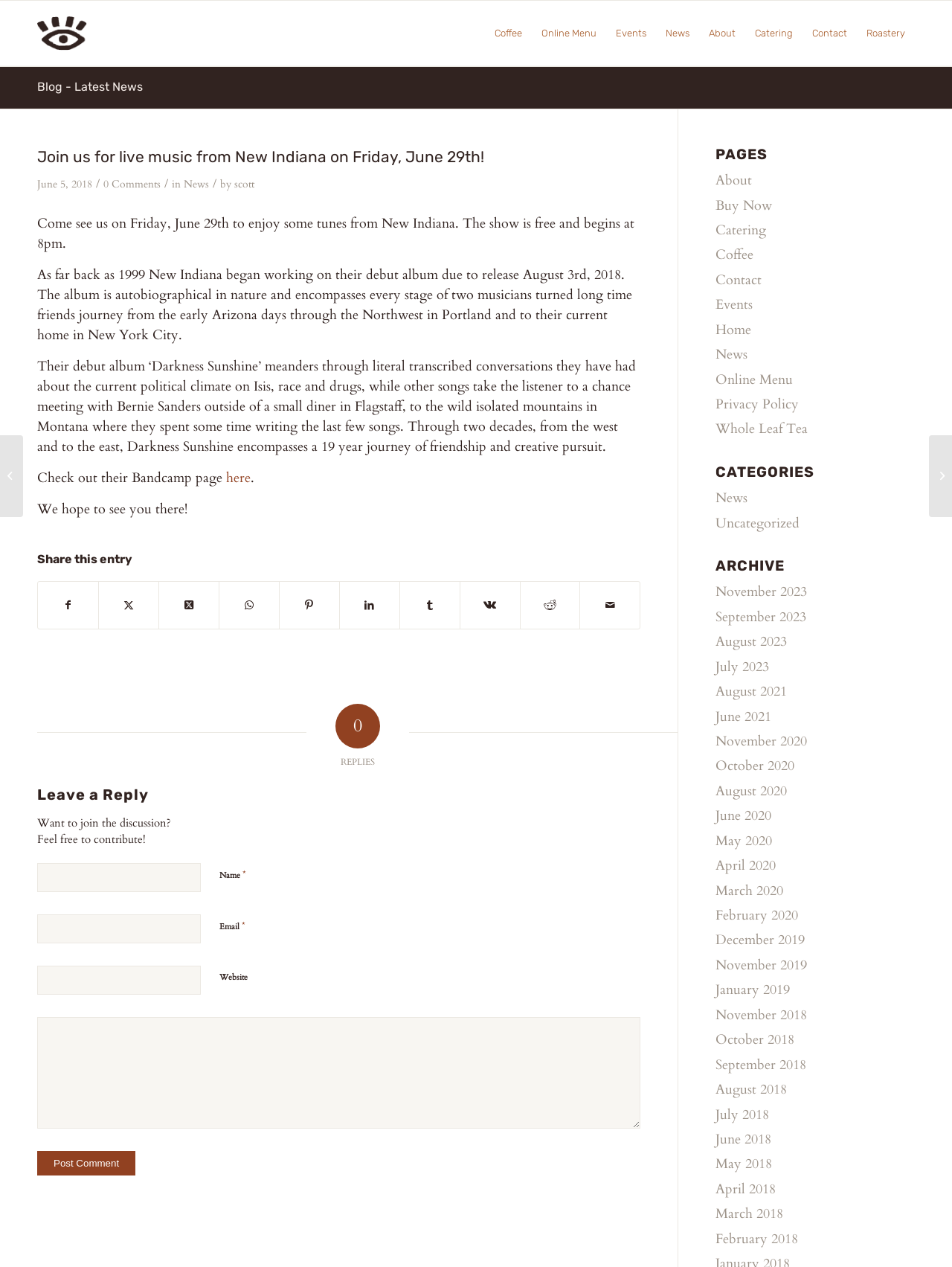What is the date of the live music event?
Provide a detailed answer to the question, using the image to inform your response.

The date of the live music event can be found in the main article section of the webpage, where it says 'Come see us on Friday, June 29th to enjoy some tunes from New Indiana.'